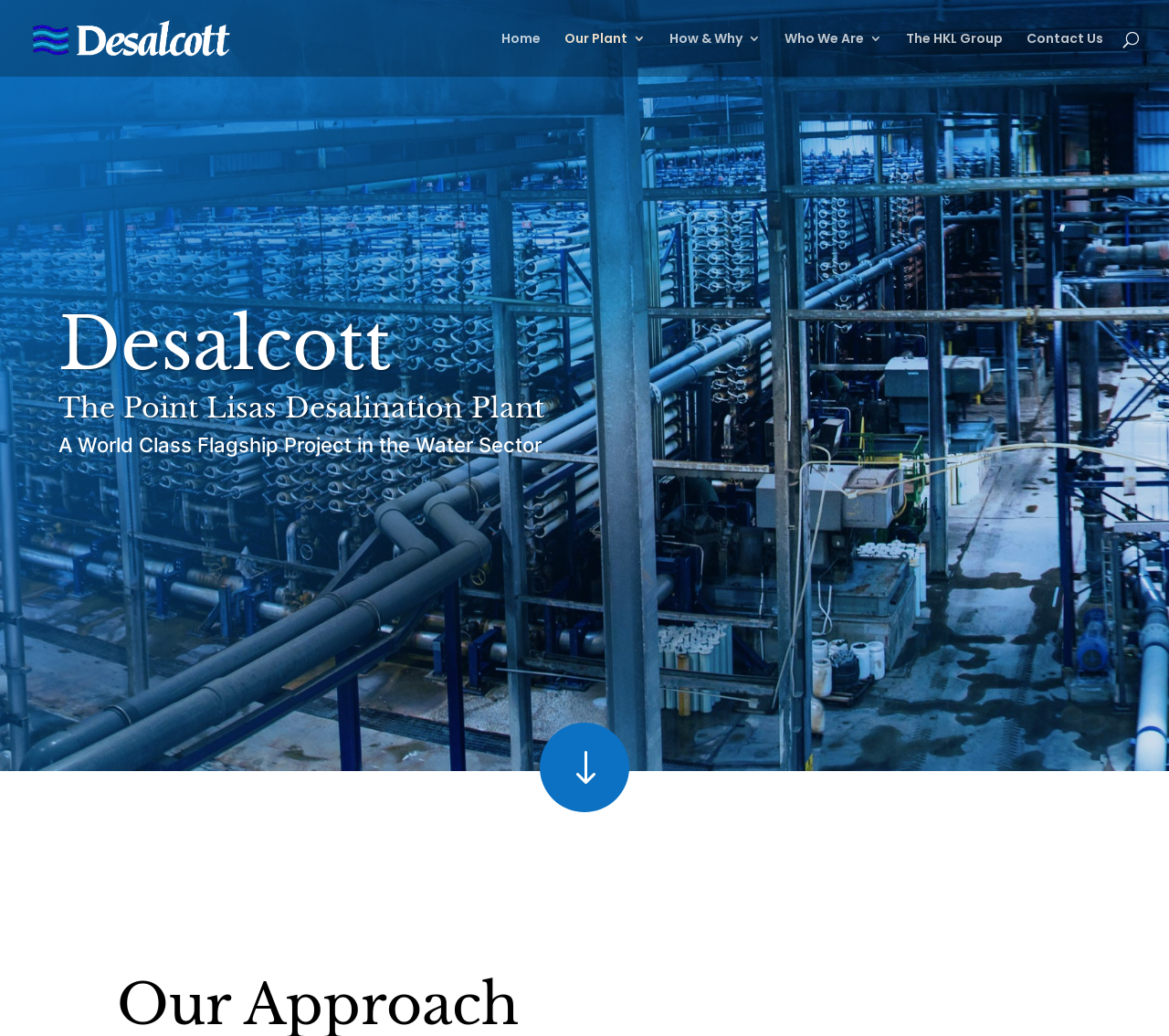What is the theme of the webpage?
Using the image as a reference, answer the question with a short word or phrase.

Water sector